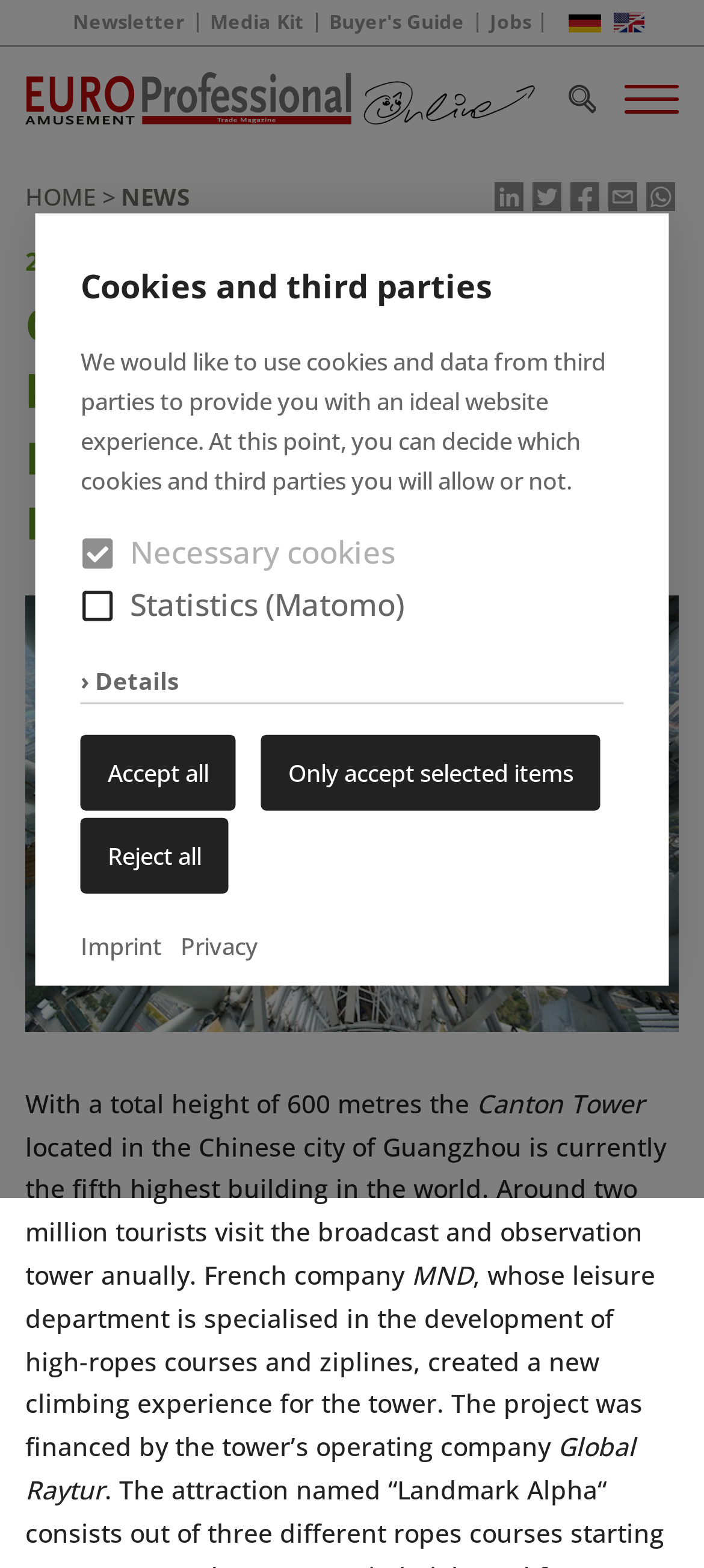Please identify the bounding box coordinates of the region to click in order to complete the task: "Read the news article". The coordinates must be four float numbers between 0 and 1, specified as [left, top, right, bottom].

[0.036, 0.633, 0.964, 0.655]